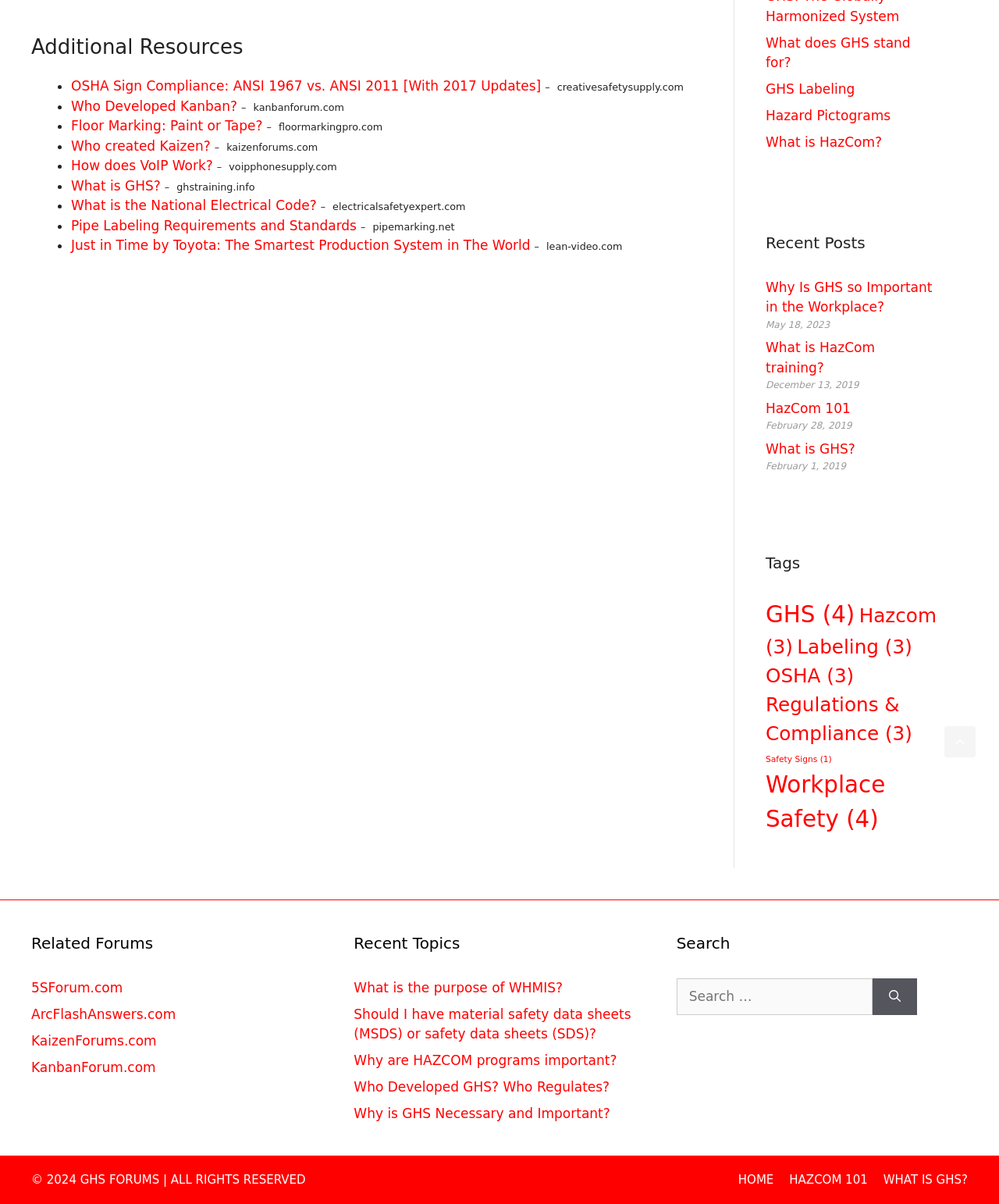Find the bounding box coordinates for the area that should be clicked to accomplish the instruction: "Click on the link 'Why Is GHS so Important in the Workplace?'".

[0.766, 0.232, 0.933, 0.262]